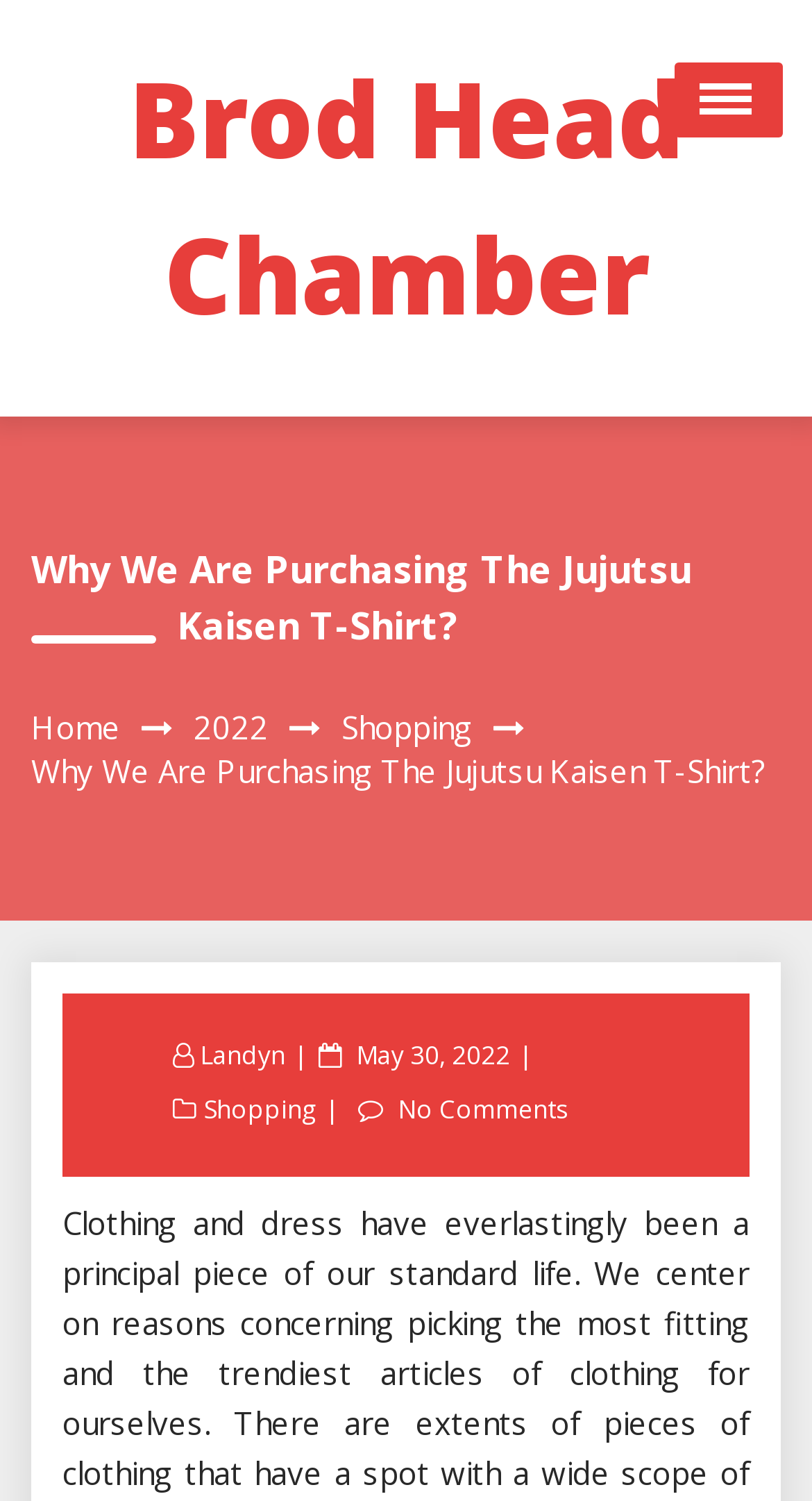Answer the question using only one word or a concise phrase: What category is the article under?

Shopping